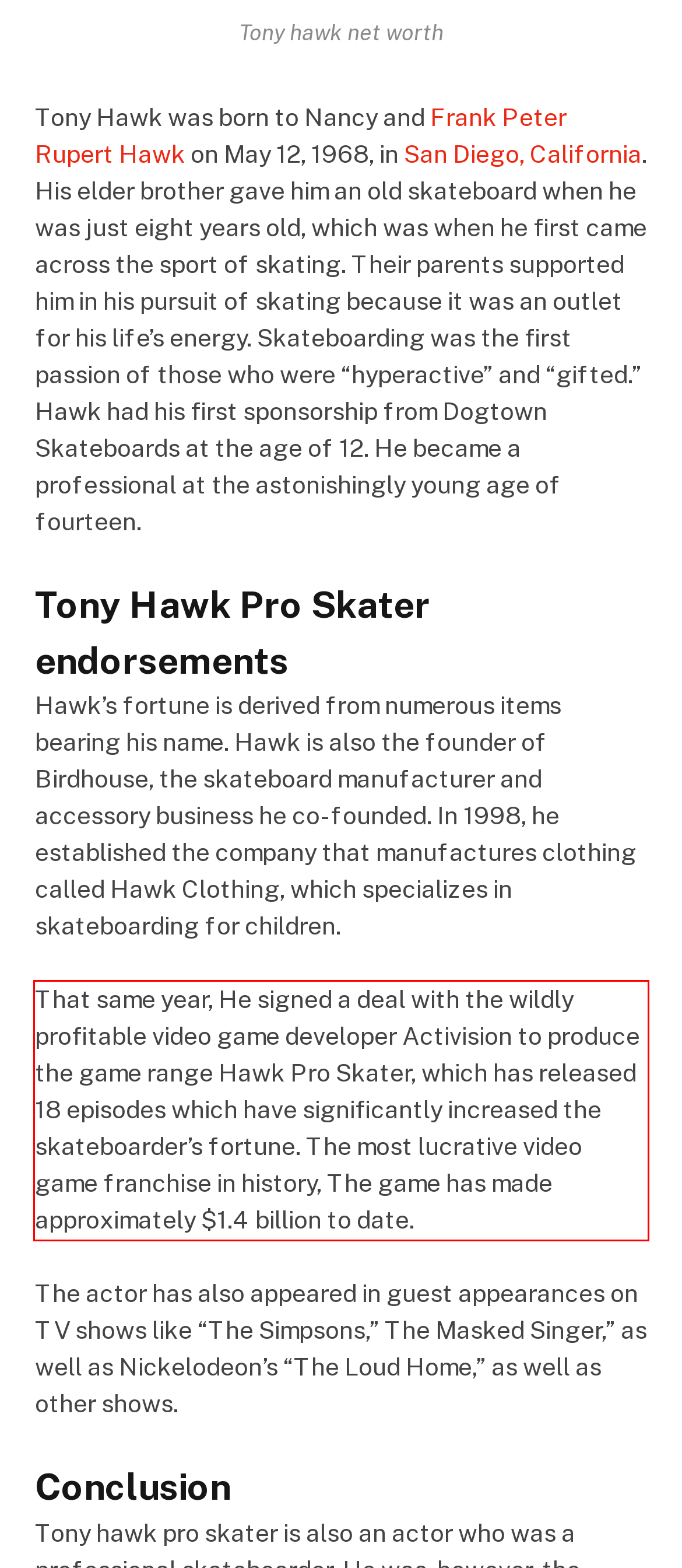You are given a webpage screenshot with a red bounding box around a UI element. Extract and generate the text inside this red bounding box.

That same year, He signed a deal with the wildly profitable video game developer Activision to produce the game range Hawk Pro Skater, which has released 18 episodes which have significantly increased the skateboarder’s fortune. The most lucrative video game franchise in history, The game has made approximately $1.4 billion to date.